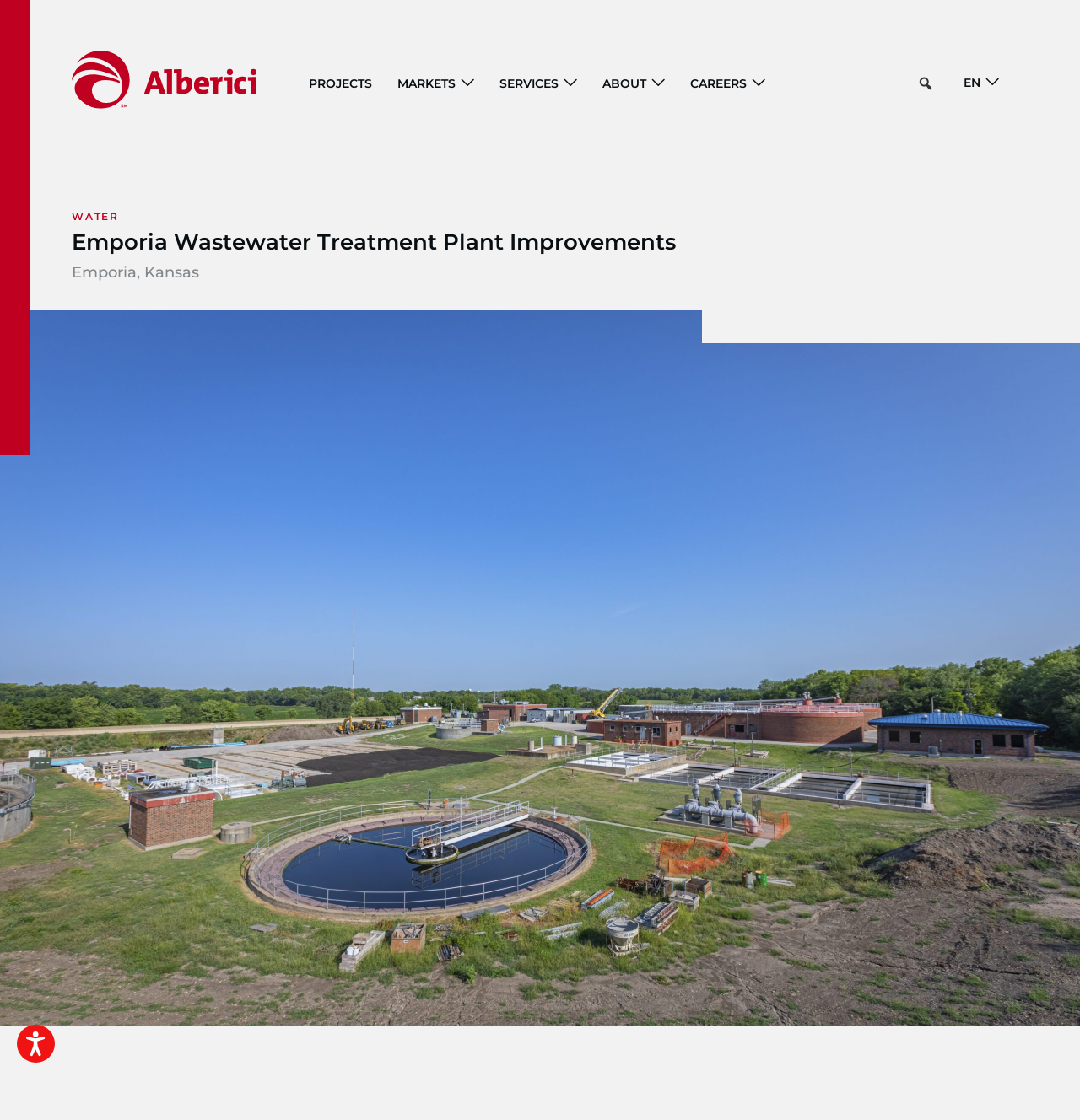What is the headline of the webpage?

Emporia Wastewater Treatment Plant Improvements